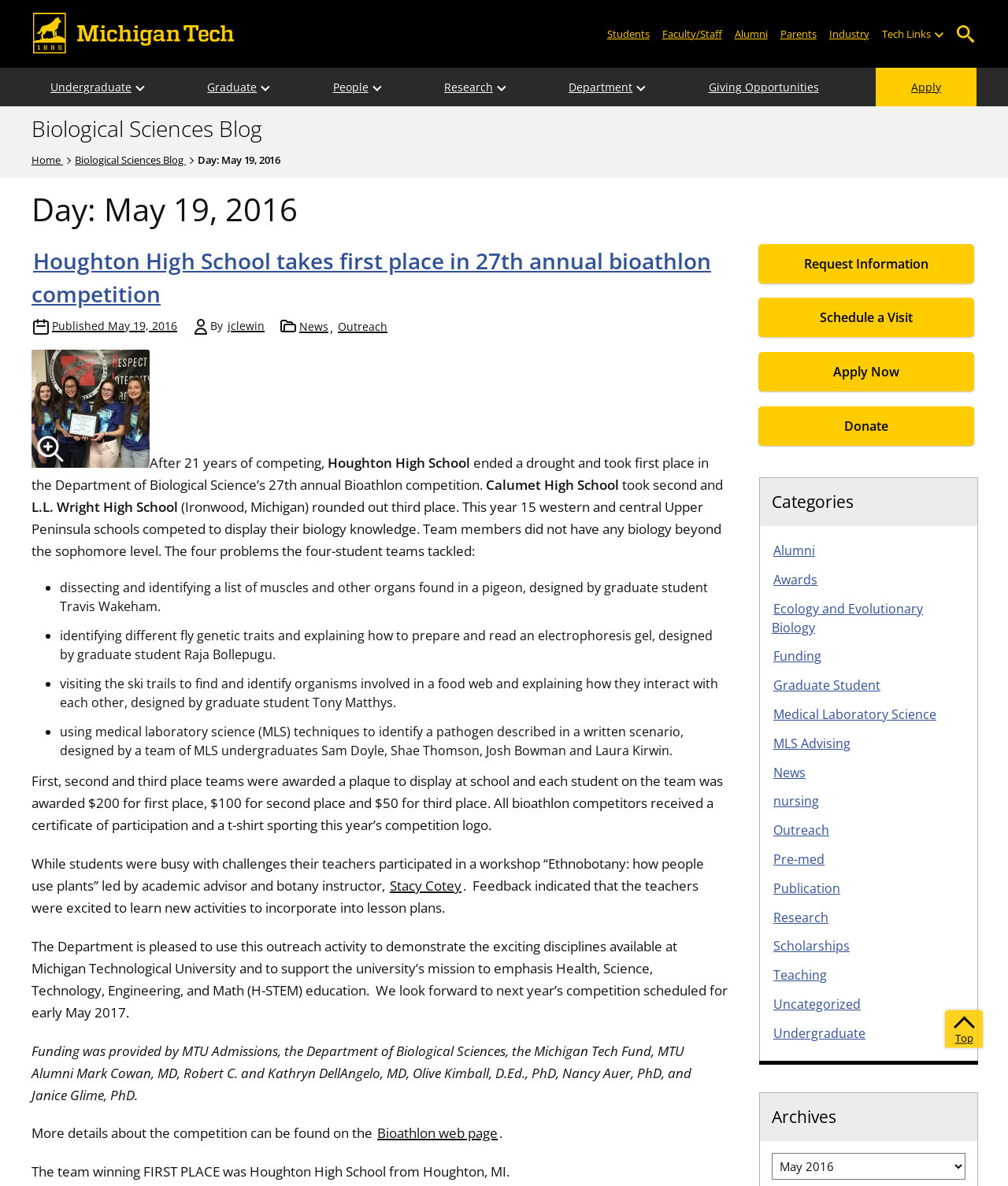Can you find the bounding box coordinates of the area I should click to execute the following instruction: "View the 'Undergraduate' page"?

[0.031, 0.057, 0.149, 0.09]